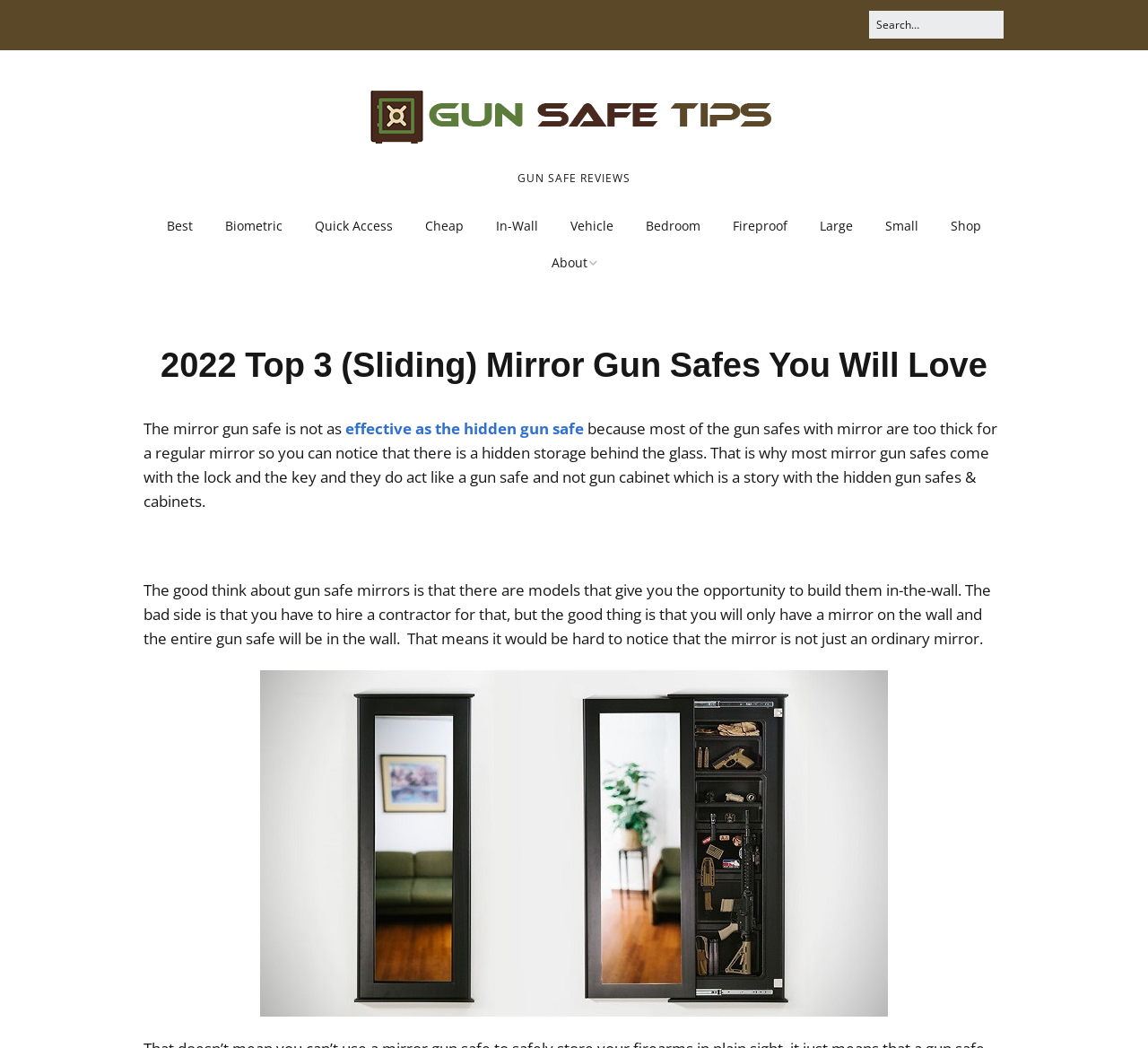What is the purpose of a mirror gun safe?
Please describe in detail the information shown in the image to answer the question.

Although not explicitly stated, the webpage's content and the concept of a 'gun safe' imply that the purpose of a mirror gun safe is to store guns in a secure and discreet manner.